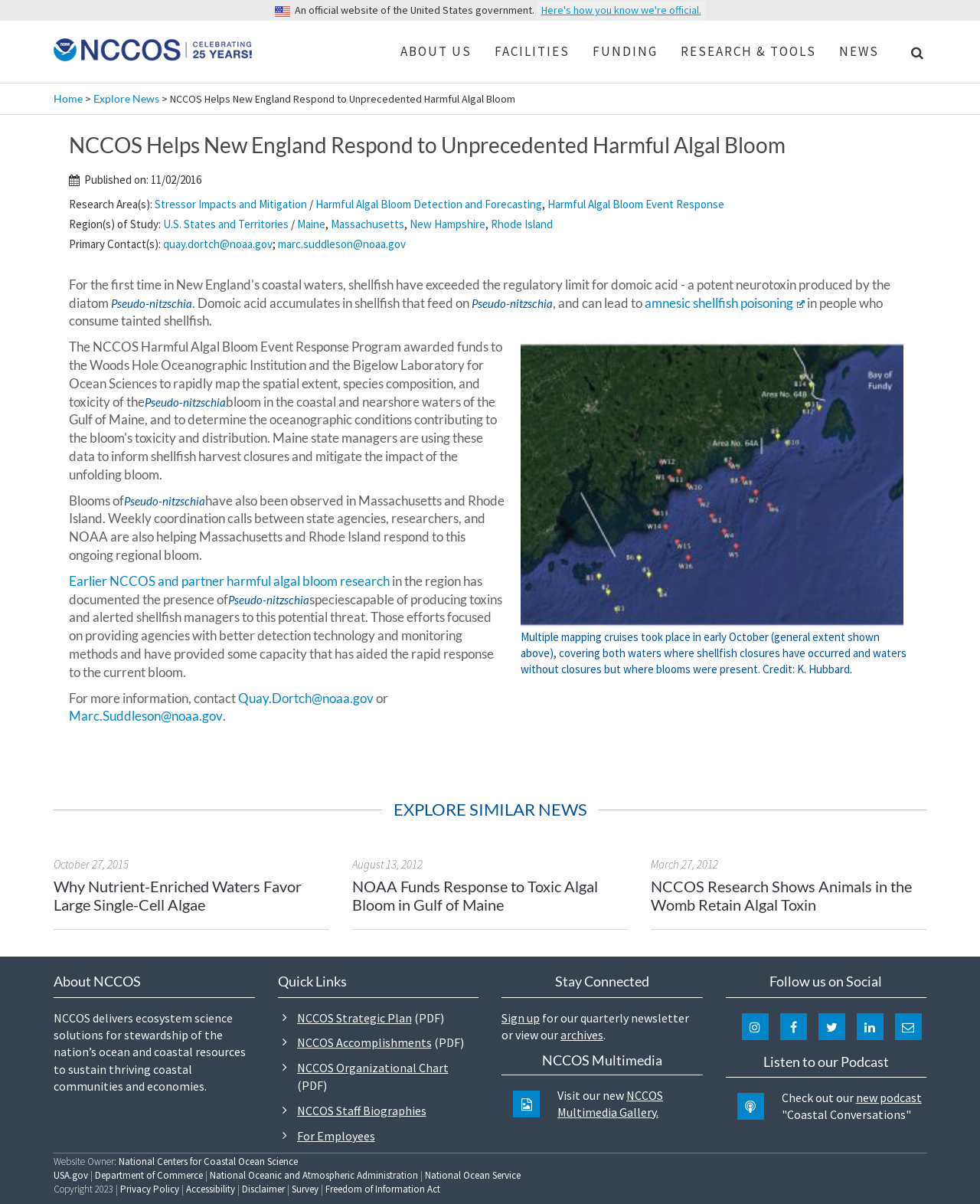Could you indicate the bounding box coordinates of the region to click in order to complete this instruction: "Read 'Why Nutrient-Enriched Waters Favor Large Single-Cell Algae'".

[0.055, 0.729, 0.308, 0.759]